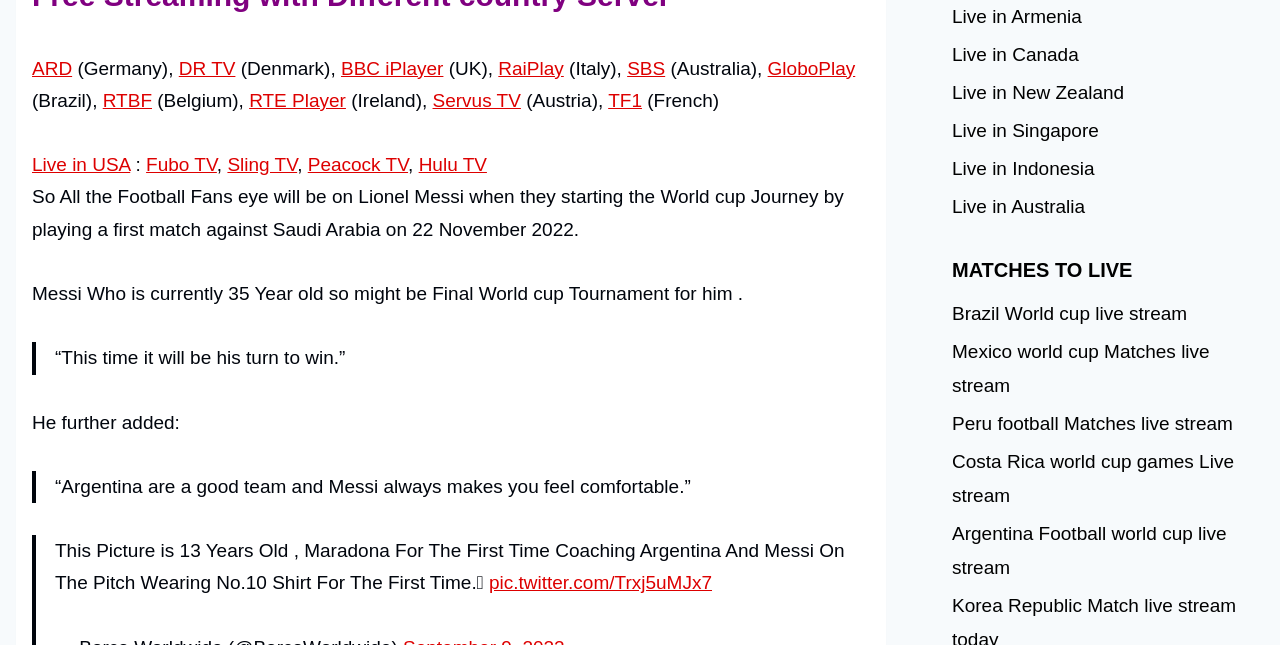What is the country associated with RTBF?
Refer to the image and provide a one-word or short phrase answer.

Belgium